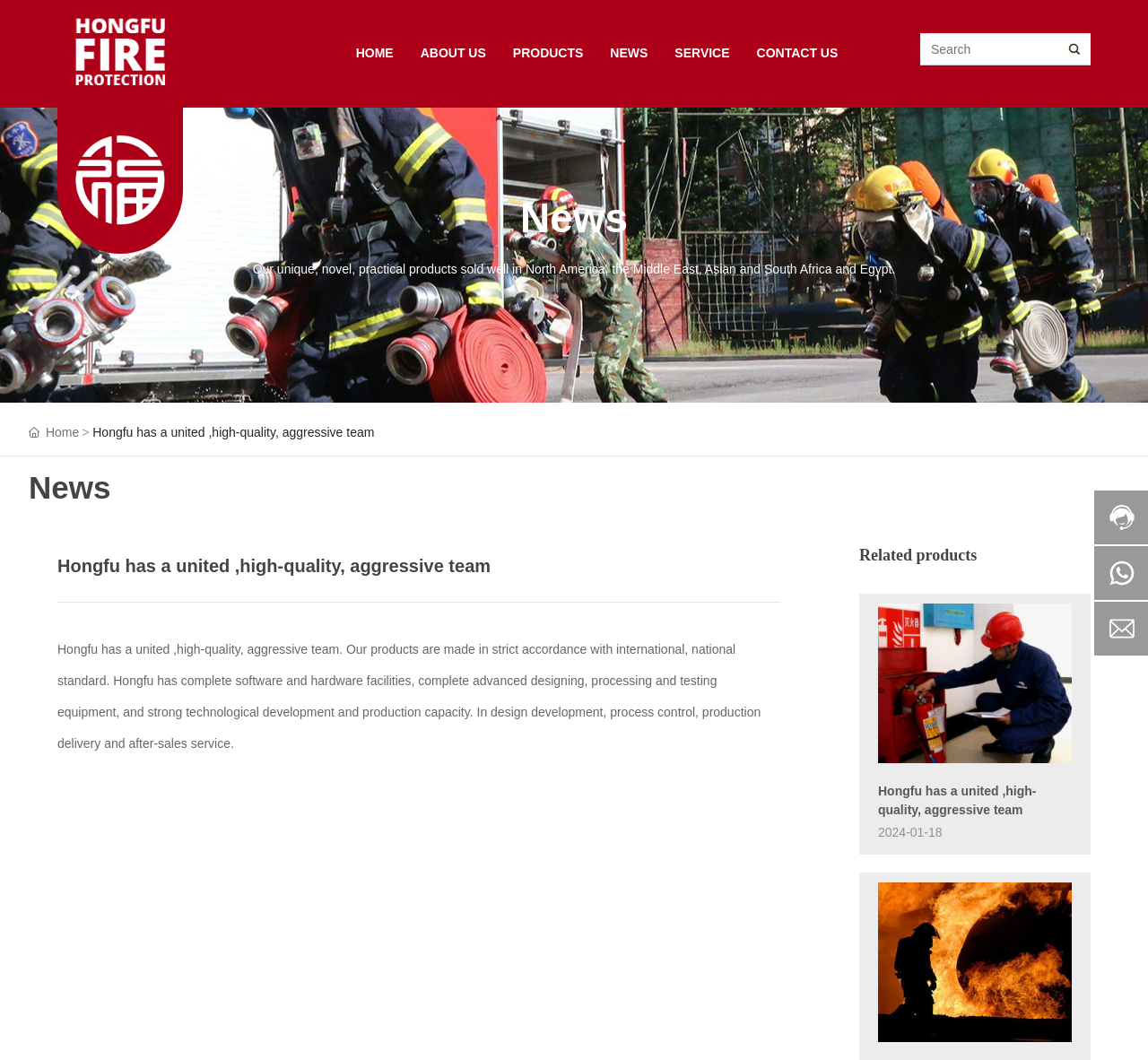Please find the bounding box for the following UI element description. Provide the coordinates in (top-left x, top-left y, bottom-right x, bottom-right y) format, with values between 0 and 1: HOME

[0.298, 0.031, 0.354, 0.069]